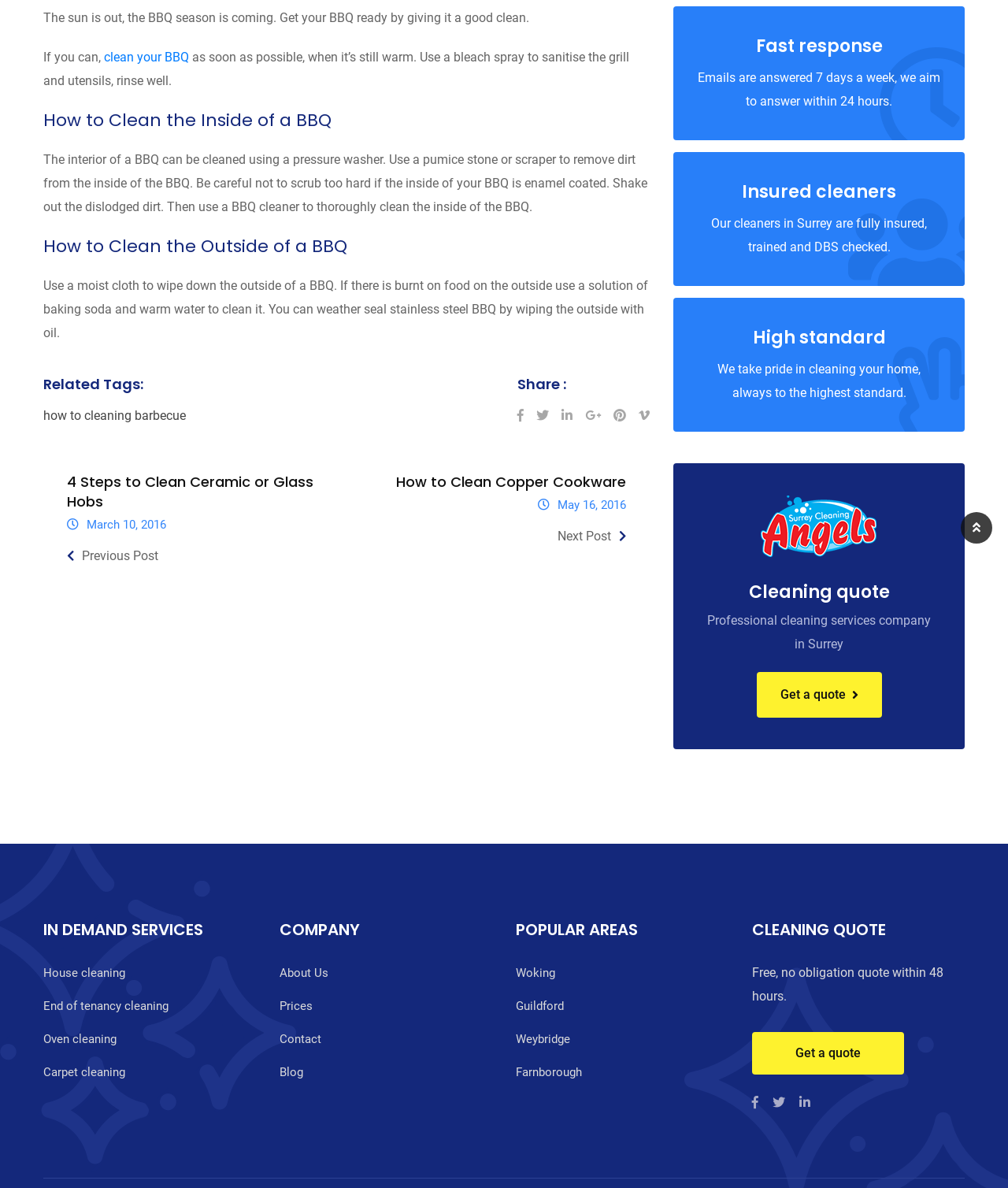Determine the bounding box coordinates of the UI element described by: "Contact".

[0.277, 0.865, 0.319, 0.884]